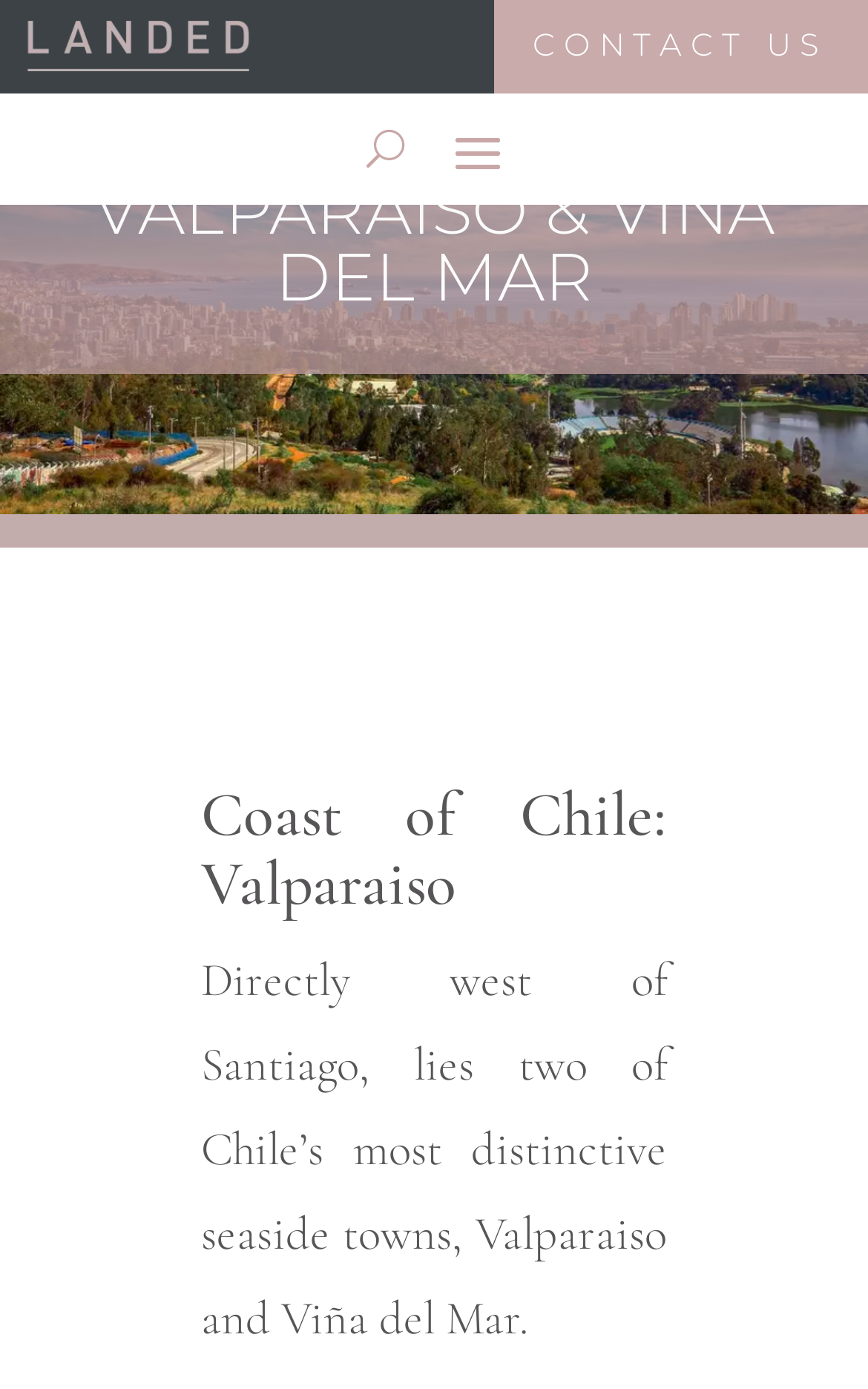What is the name of the travel company?
Answer the question with a detailed and thorough explanation.

The name of the travel company can be inferred from the meta description, which mentions 'LANDED specializes in private travel in Chile.'